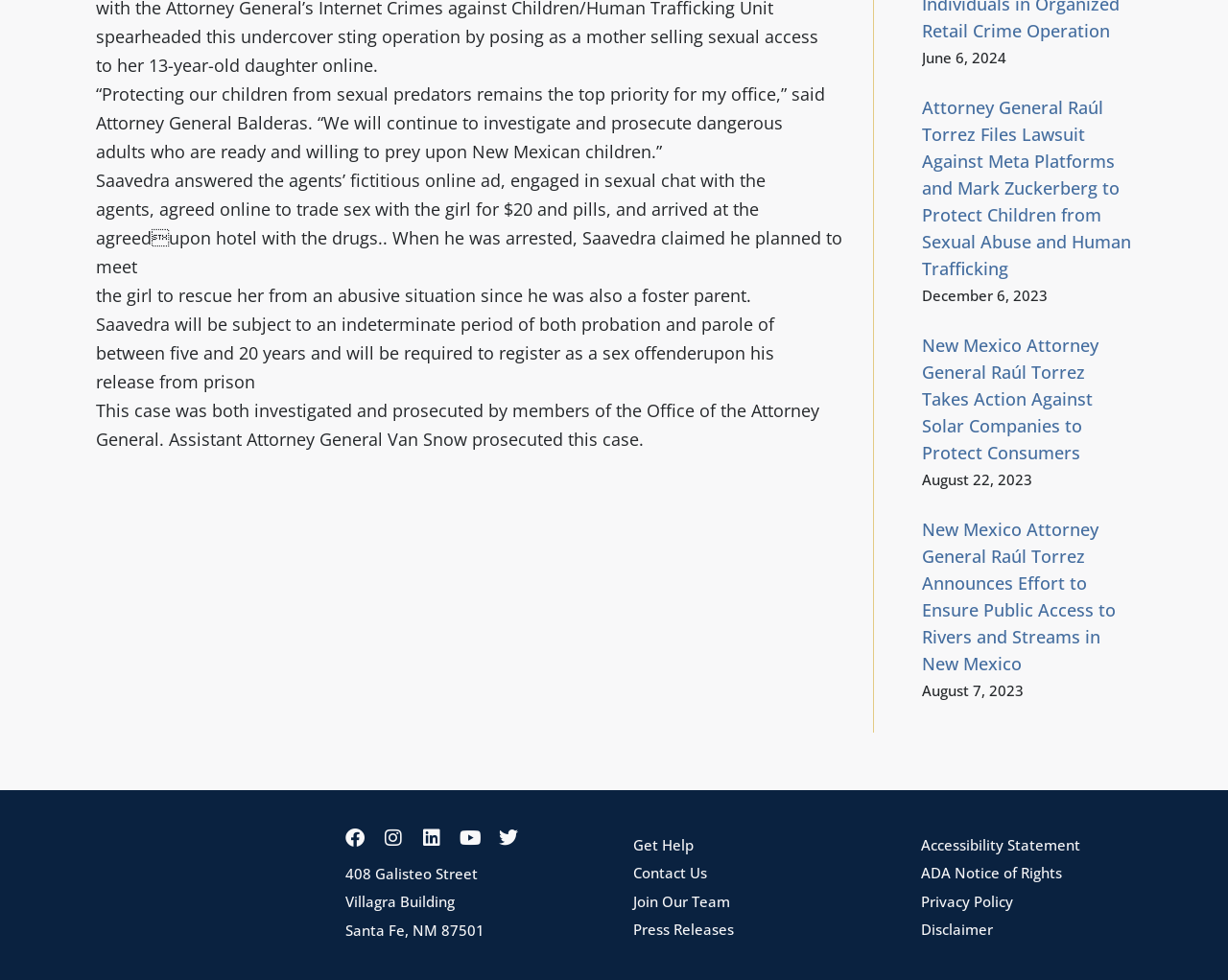Identify the bounding box of the UI component described as: "Press Releases".

[0.516, 0.939, 0.598, 0.958]